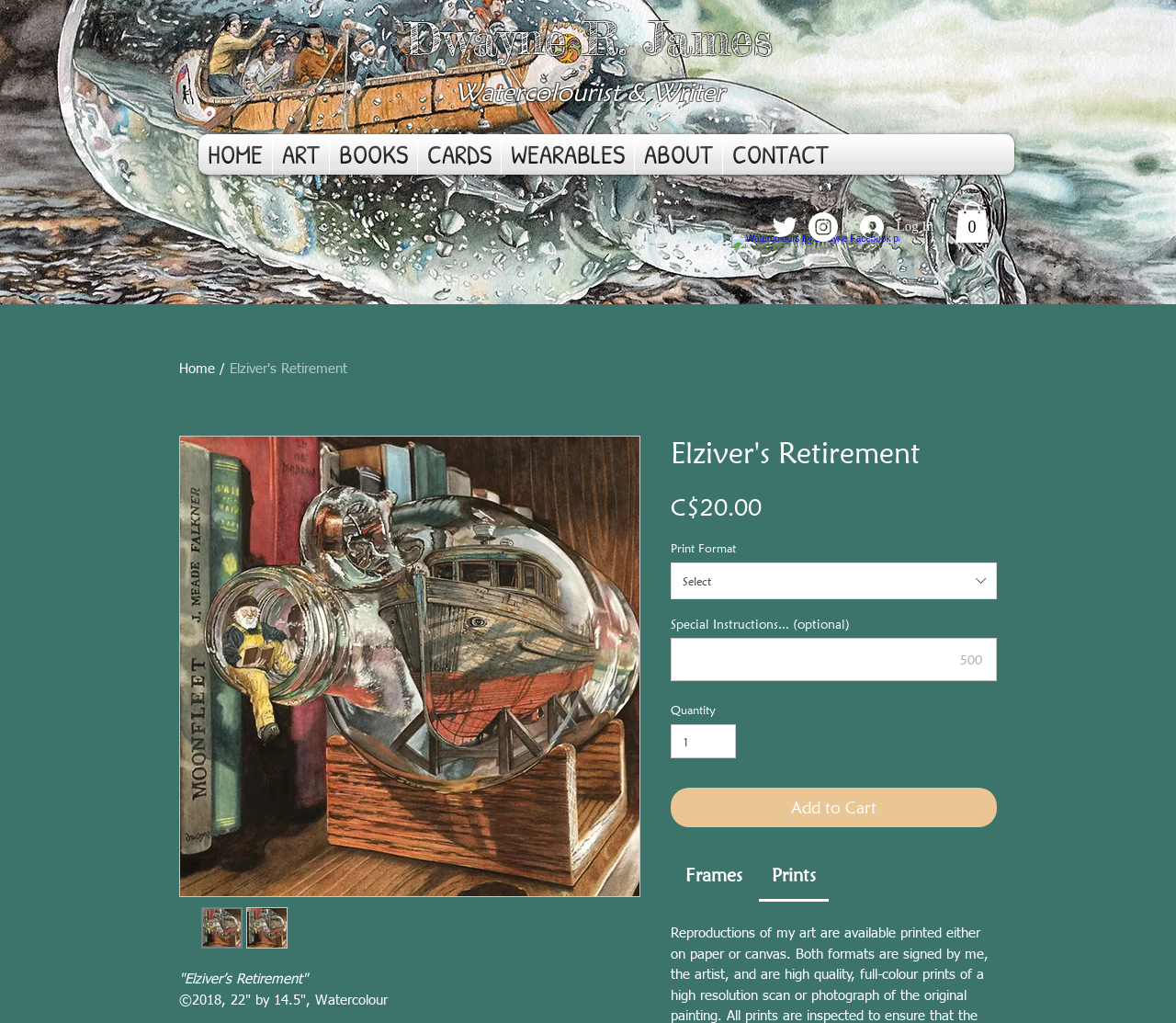Pinpoint the bounding box coordinates of the element that must be clicked to accomplish the following instruction: "Enter your name". The coordinates should be in the format of four float numbers between 0 and 1, i.e., [left, top, right, bottom].

None